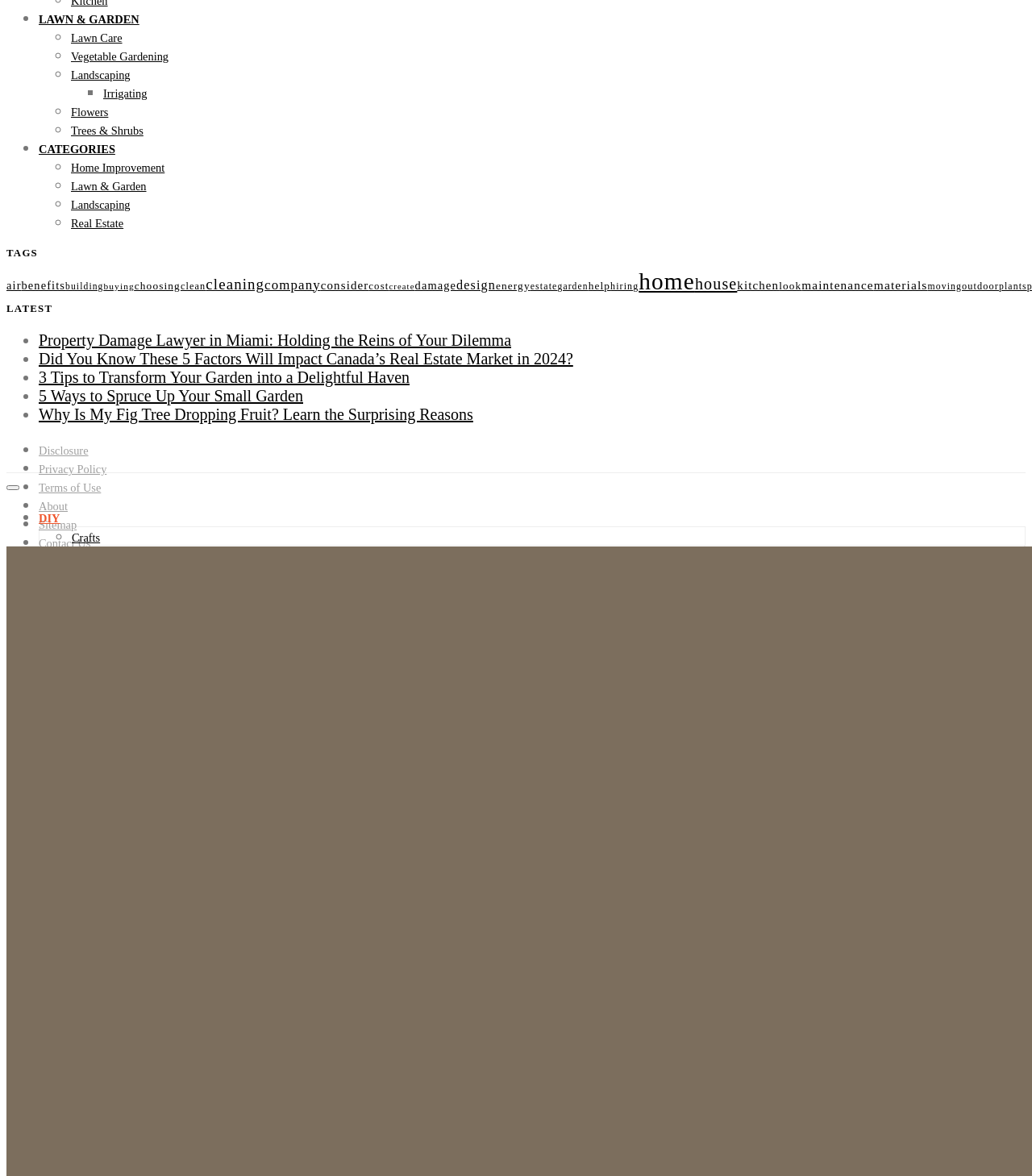Extract the bounding box coordinates for the described element: "Home Building & Design". The coordinates should be represented as four float numbers between 0 and 1: [left, top, right, bottom].

[0.063, 0.67, 0.179, 0.681]